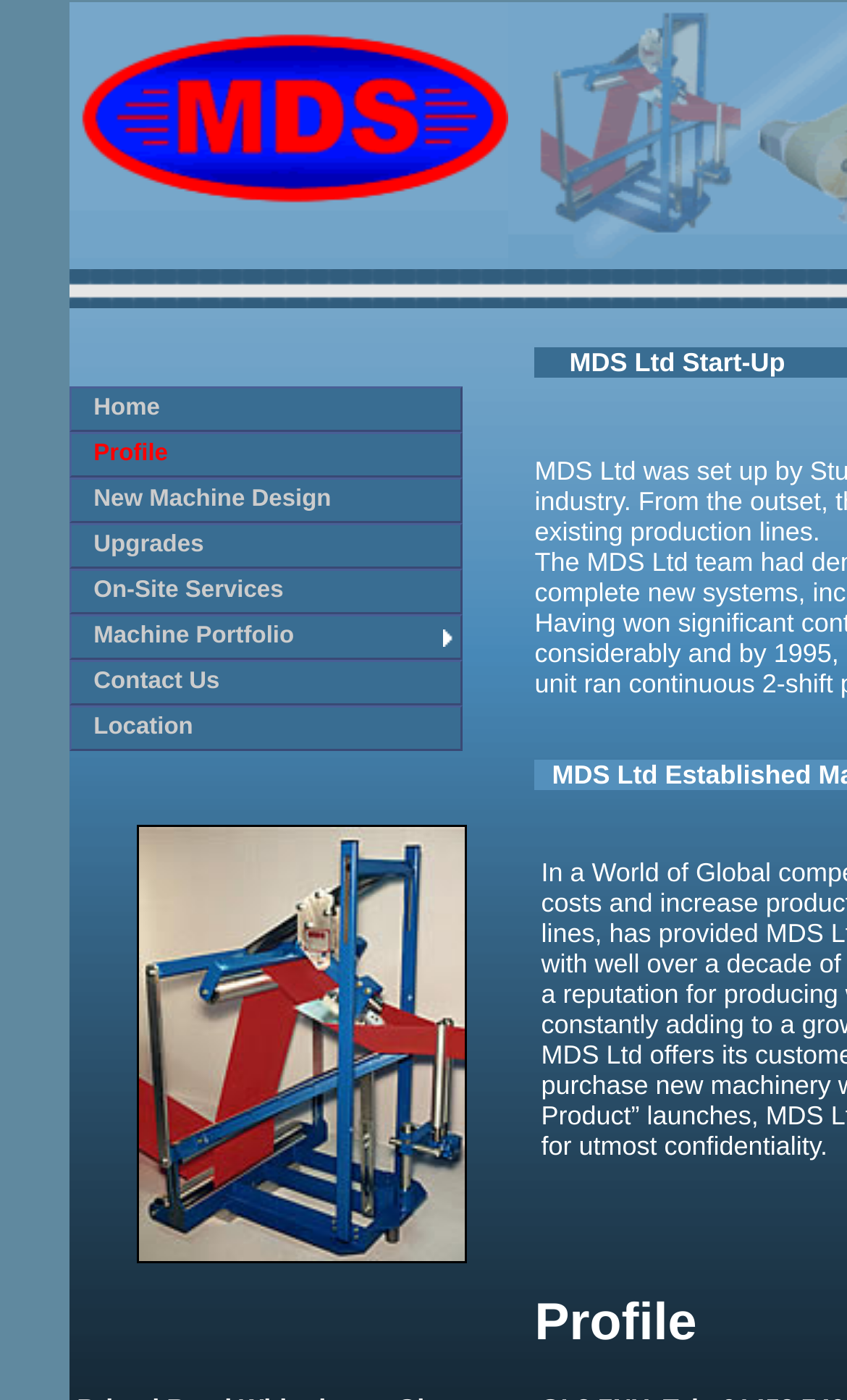How many links are in the main menu?
Carefully analyze the image and provide a thorough answer to the question.

I counted the number of links in the main menu, which are 'Home', 'Profile', 'New Machine Design', 'Upgrades', 'On-Site Services', 'Machine Portfolio', 'Unwinds & Rewinds', 'Turrets & Splicing', 'Slitters & Cutters', 'Contact Us', and 'Location'.